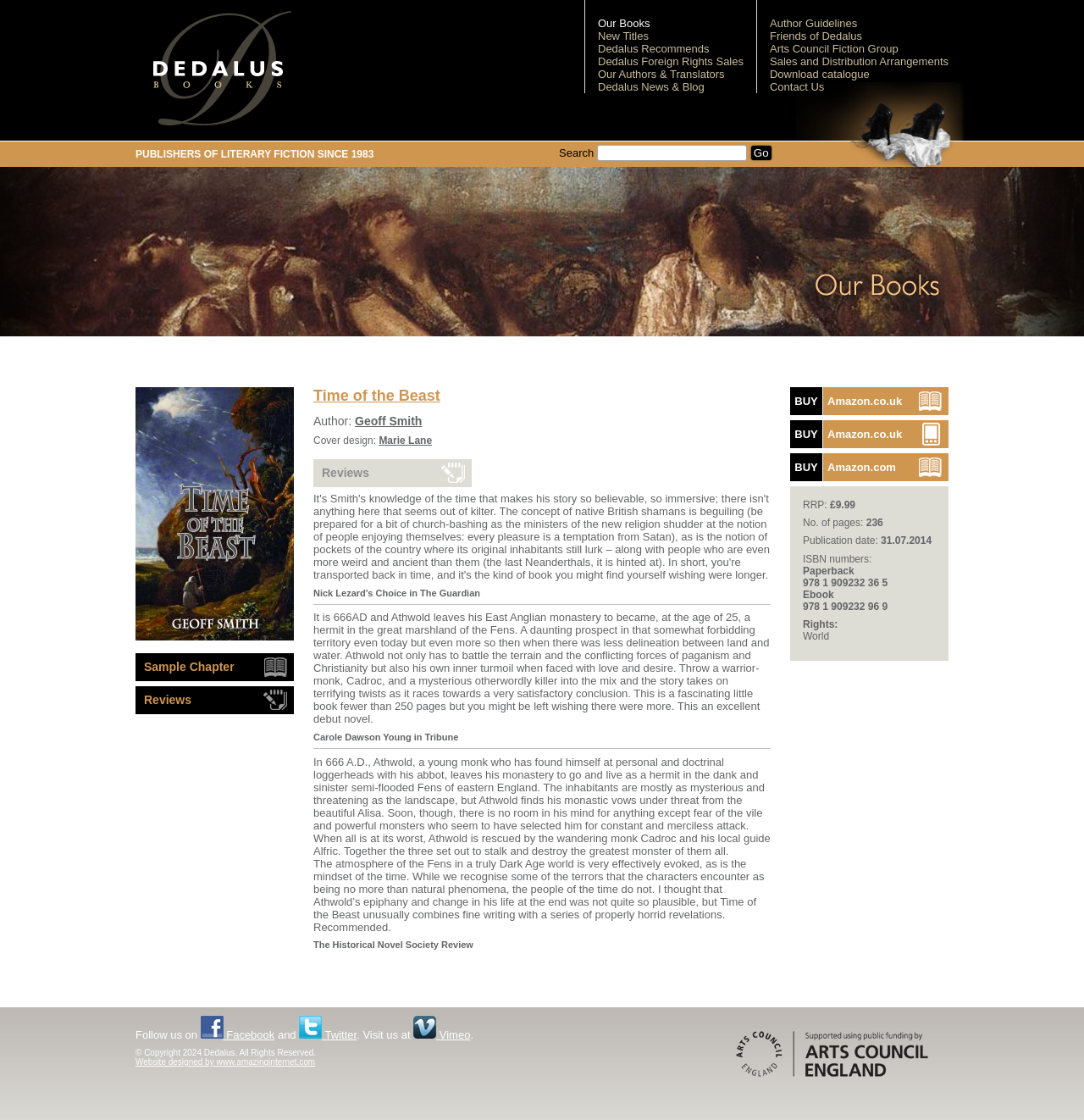Identify the bounding box for the given UI element using the description provided. Coordinates should be in the format (top-left x, top-left y, bottom-right x, bottom-right y) and must be between 0 and 1. Here is the description: parent_node: Search name="srch"

[0.551, 0.129, 0.689, 0.144]